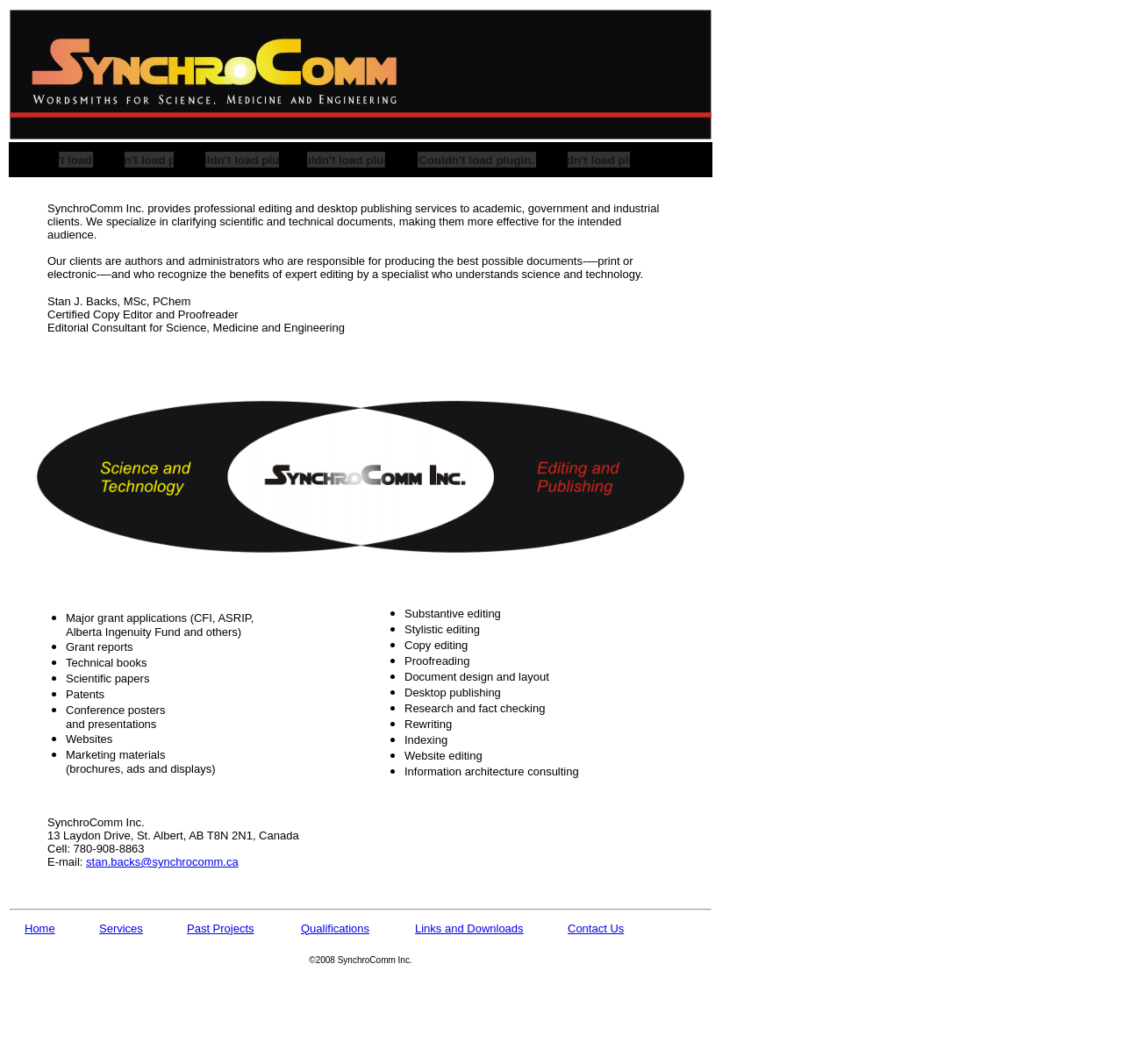Consider the image and give a detailed and elaborate answer to the question: 
What is the purpose of the company?

The purpose of the company is to clarify scientific and technical documents, making them more effective for the intended audience, which is mentioned in the static text element inside the blockquote element.